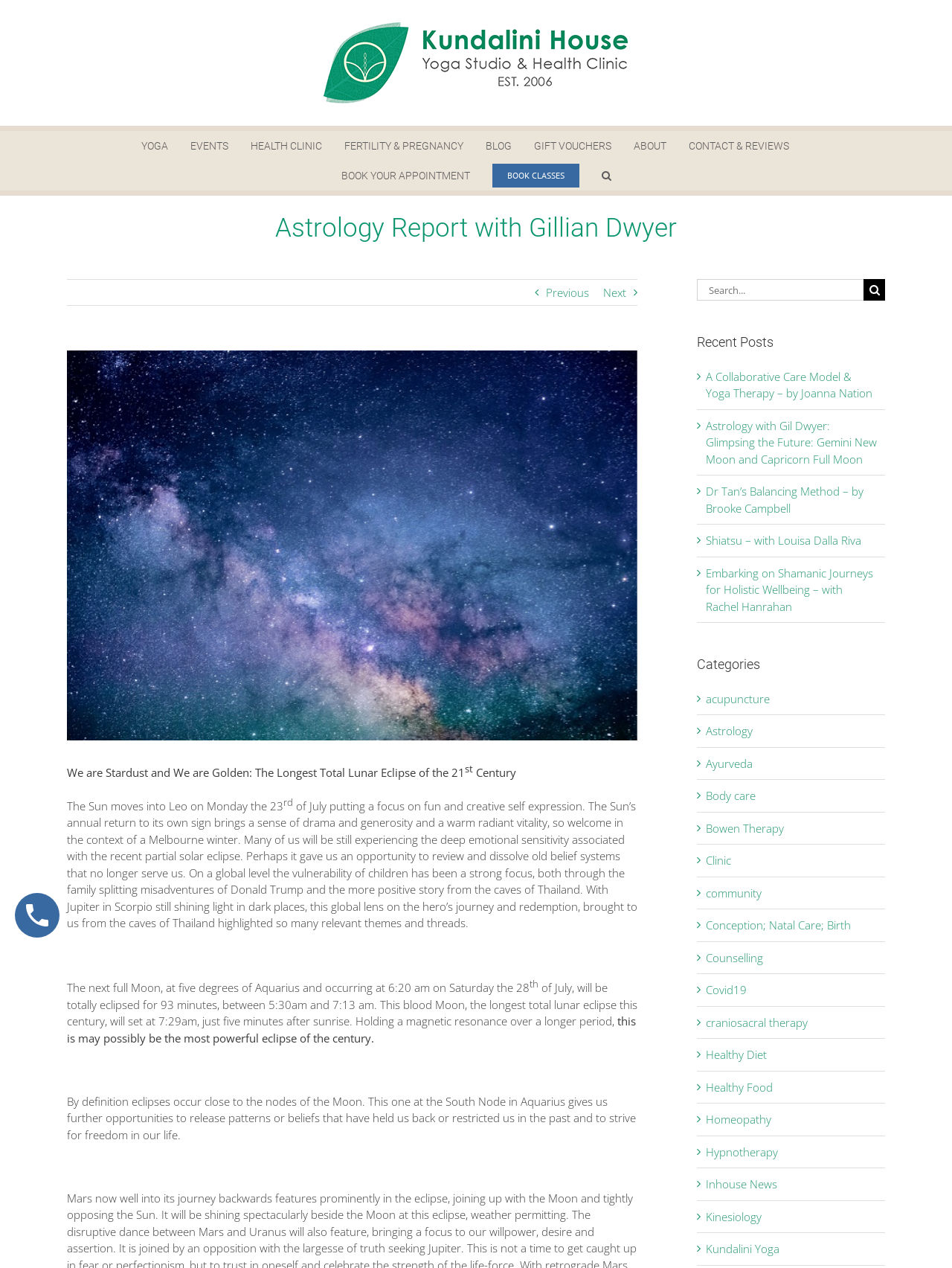Given the following UI element description: "Body Butters", find the bounding box coordinates in the webpage screenshot.

None